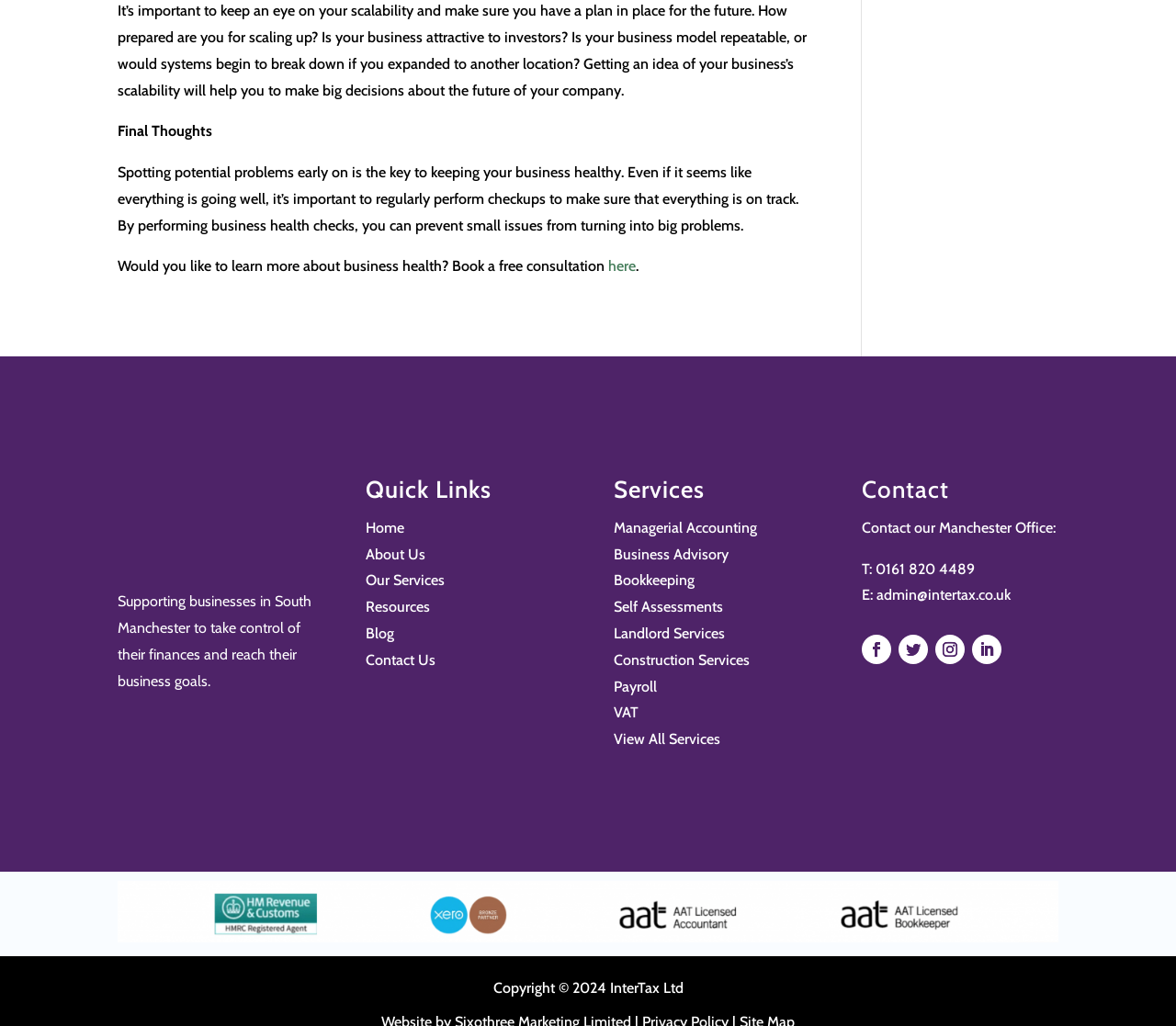Identify the bounding box for the given UI element using the description provided. Coordinates should be in the format (top-left x, top-left y, bottom-right x, bottom-right y) and must be between 0 and 1. Here is the description: Follow

[0.795, 0.619, 0.82, 0.648]